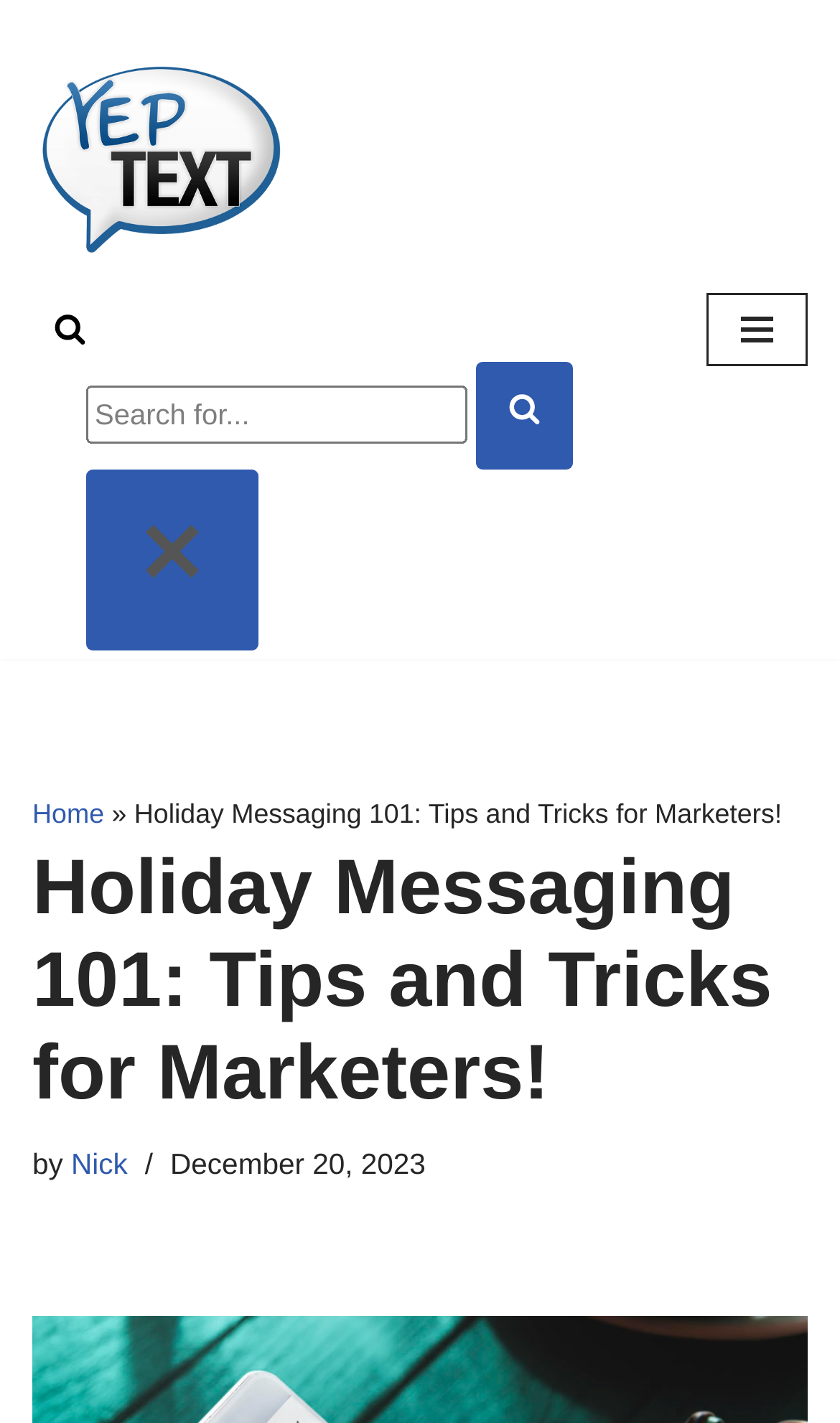Reply to the question with a brief word or phrase: What is the name of the author of this article?

Nick